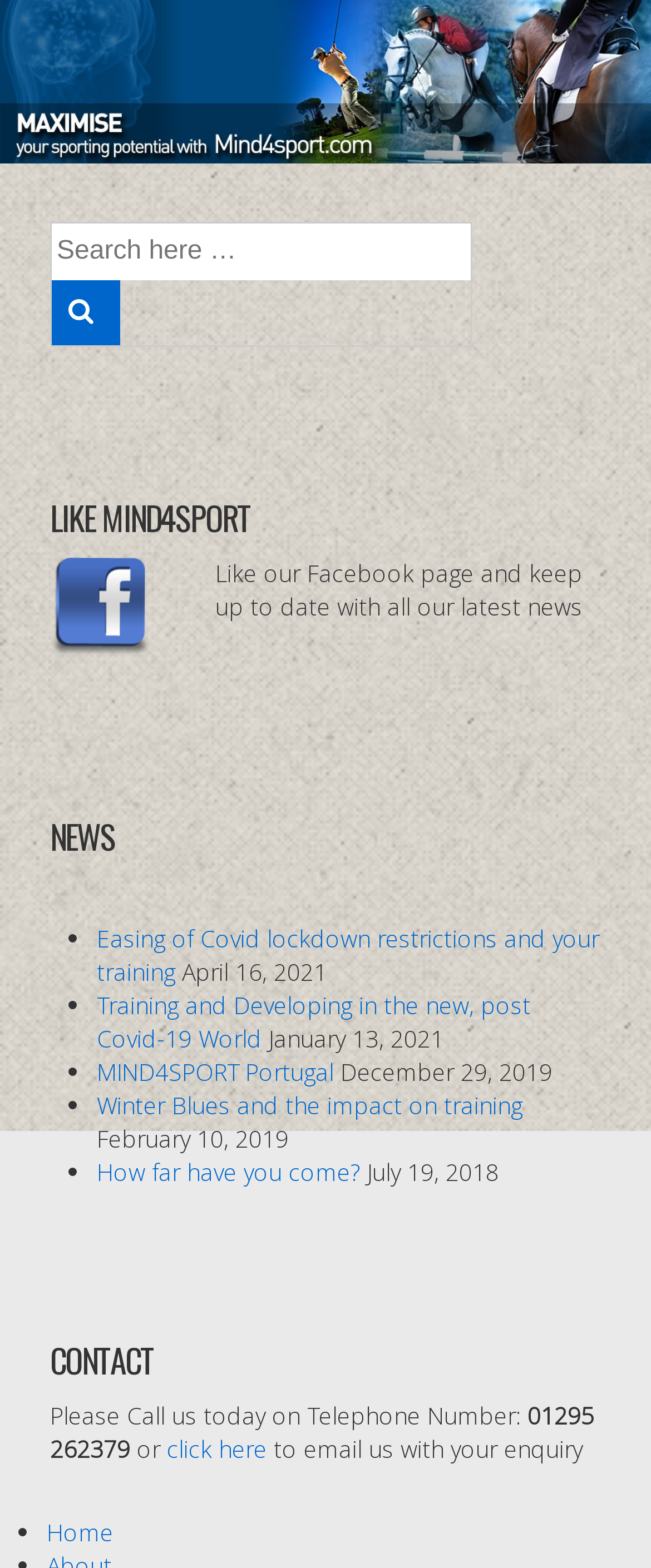Please determine the bounding box coordinates of the clickable area required to carry out the following instruction: "Contact us by phone". The coordinates must be four float numbers between 0 and 1, represented as [left, top, right, bottom].

[0.077, 0.892, 0.81, 0.912]